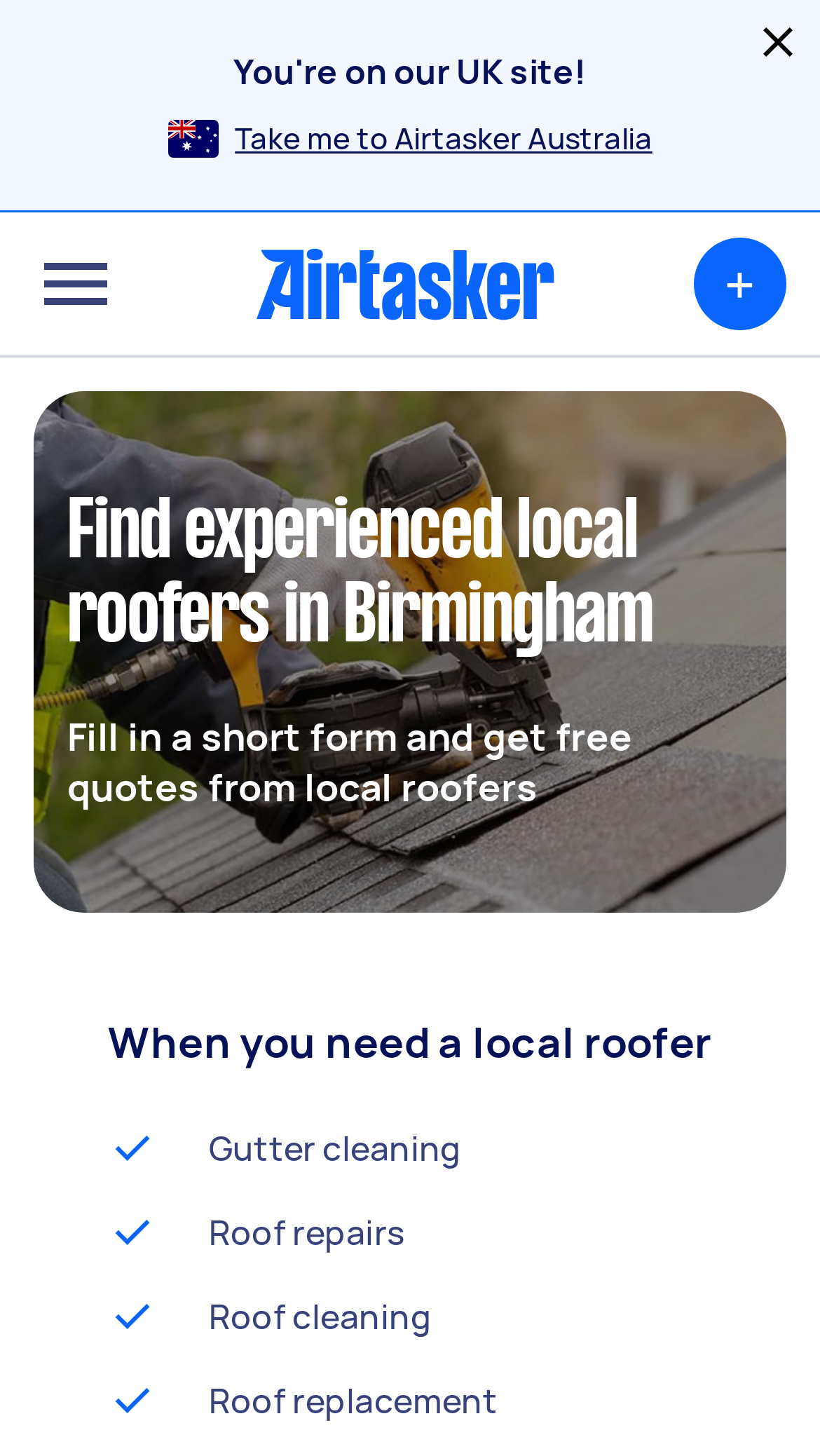Can you look at the image and give a comprehensive answer to the question:
How many services are listed for local roofers?

I counted the number of services listed for local roofers, which are gutter cleaning, roof repairs, roof cleaning, and roof replacement.